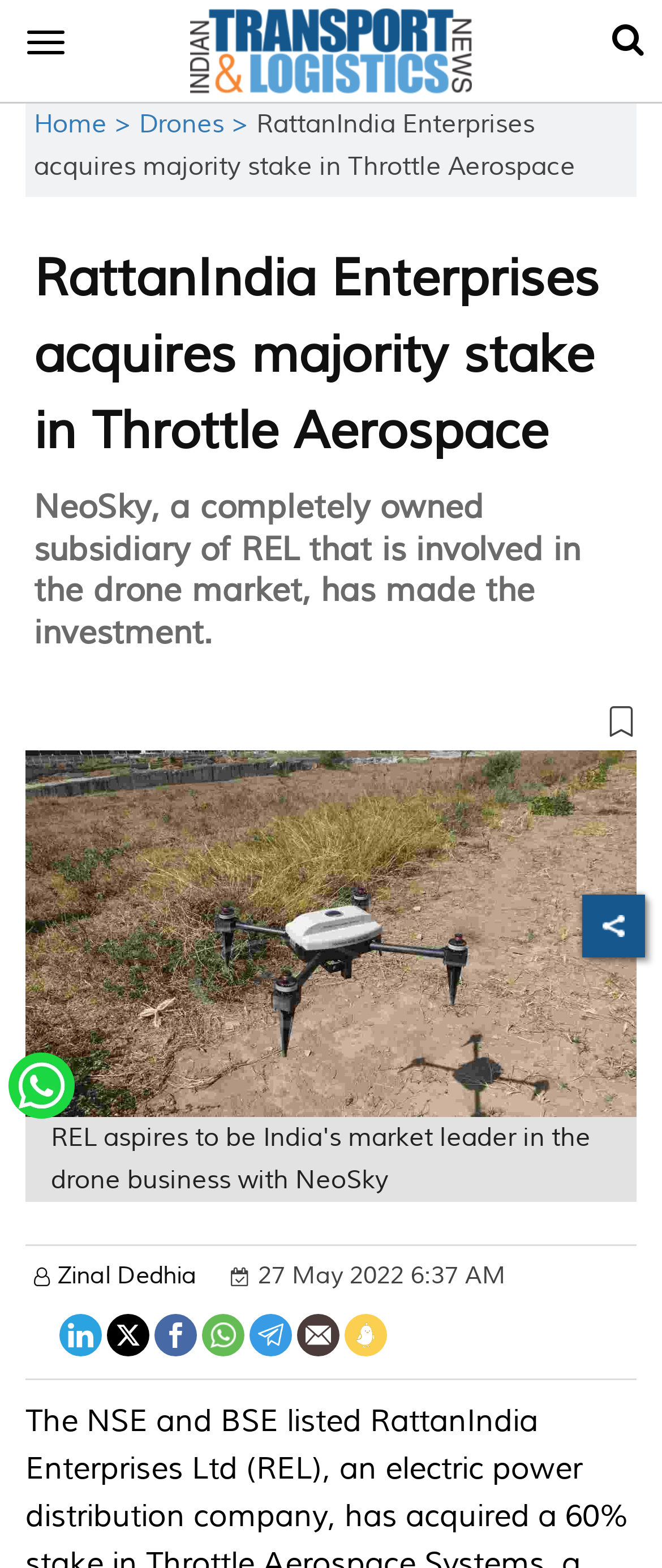Provide the bounding box coordinates of the area you need to click to execute the following instruction: "Search".

[0.897, 0.004, 1.0, 0.048]